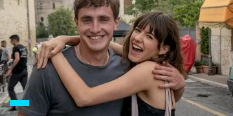Describe the image thoroughly.

The image features two actors, Paul Mescal and Daisy Edgar-Jones, sharing a joyful moment on set, likely during the filming of "Normal People."

In the scene, Paul Mescal is seen with a broad smile, his character's warm demeanor radiating through his expression, while Daisy Edgar-Jones playfully hugs him, showcasing their on-screen chemistry. The backdrop includes hints of a bustling film set, with crew members and equipment subtly visible, adding to the authenticity of the moment captured. This image evokes the light-hearted spirit of their characters' relationship in the series, which has resonated with audiences for its depth and relatability.